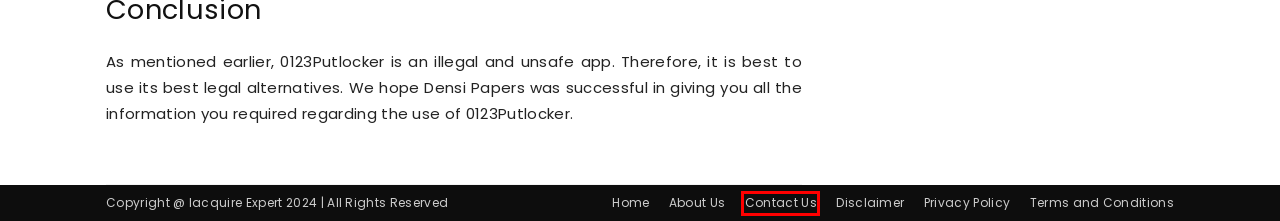You are given a screenshot of a webpage with a red rectangle bounding box around a UI element. Select the webpage description that best matches the new webpage after clicking the element in the bounding box. Here are the candidates:
A. Read Business, Health, Fashion & Many More Blog
B. General - Iacquire Expert
C. Discovering Zach Bryan: How Tall is Zach Bryan?
D. Contact Iacquire Expert Every time
E. Essence of Human Gathering in the Digital Era
F. Locksmith DC Servleader My Experience on Getting Locked
G. Terms and Conditions - Iacquire Expert
H. Digital Marketing - Iacquire Expert

D